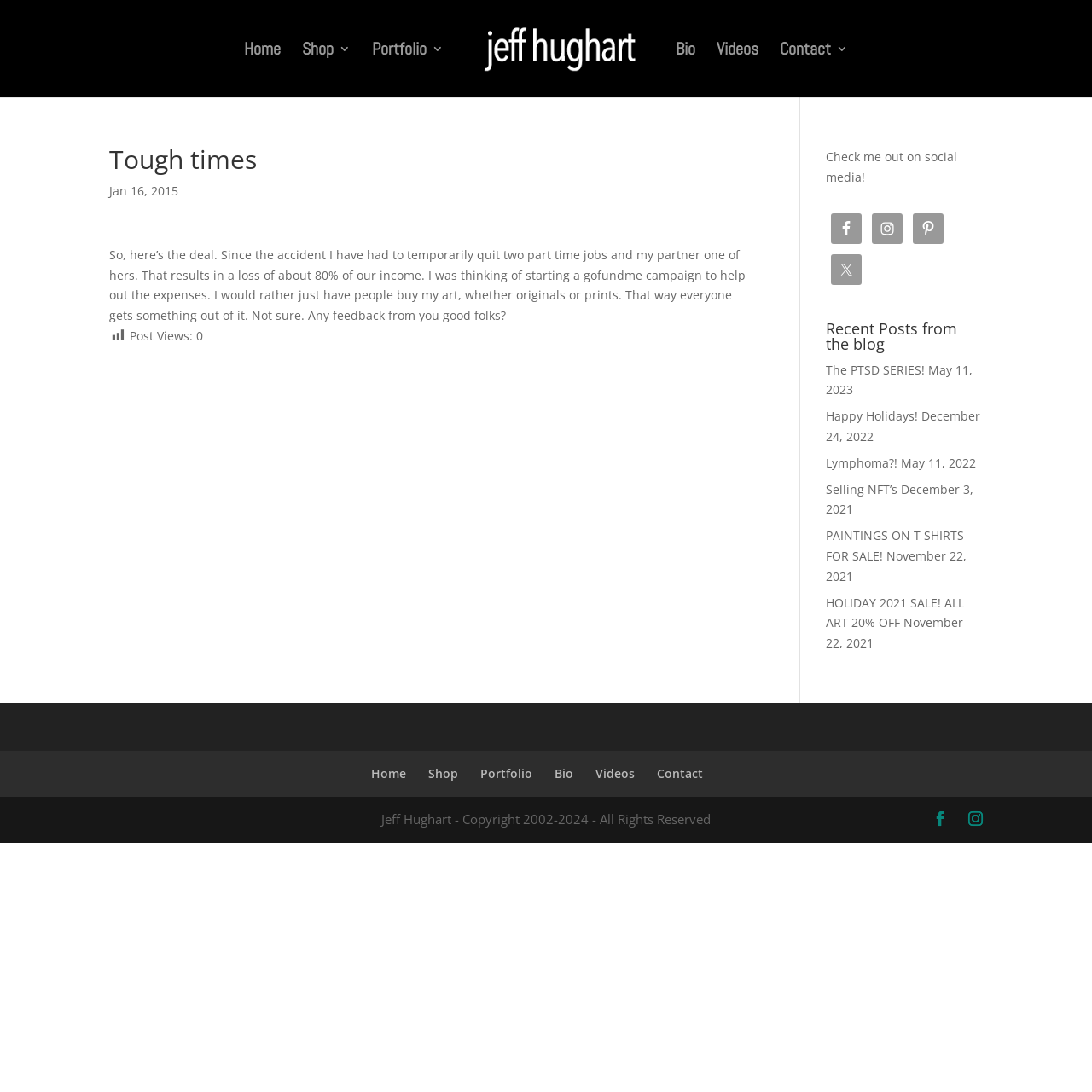Highlight the bounding box coordinates of the element you need to click to perform the following instruction: "Read the recent post 'The PTSD SERIES!'."

[0.756, 0.331, 0.847, 0.346]